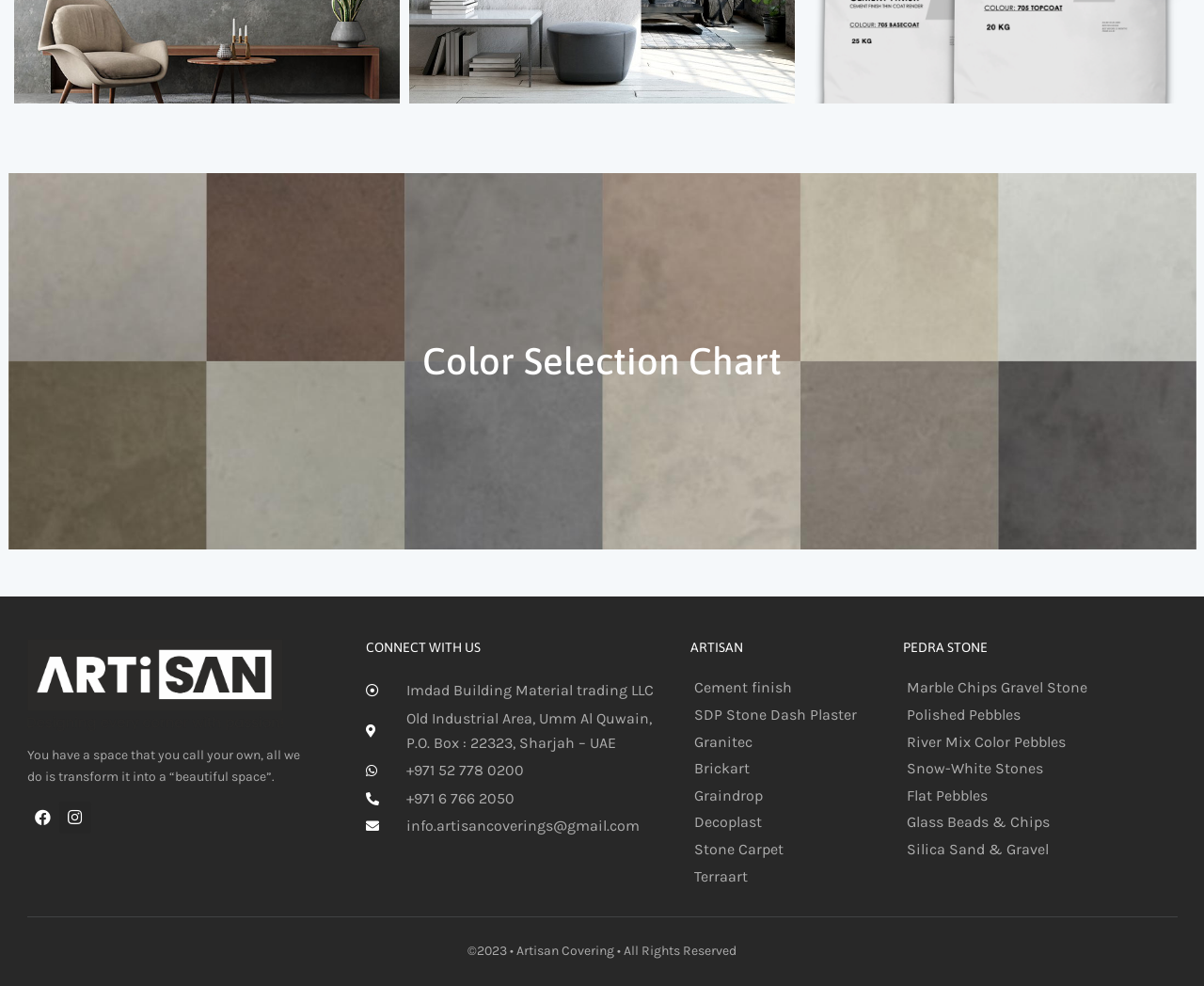Given the description "Color Selection Chart", determine the bounding box of the corresponding UI element.

[0.007, 0.347, 0.993, 0.385]